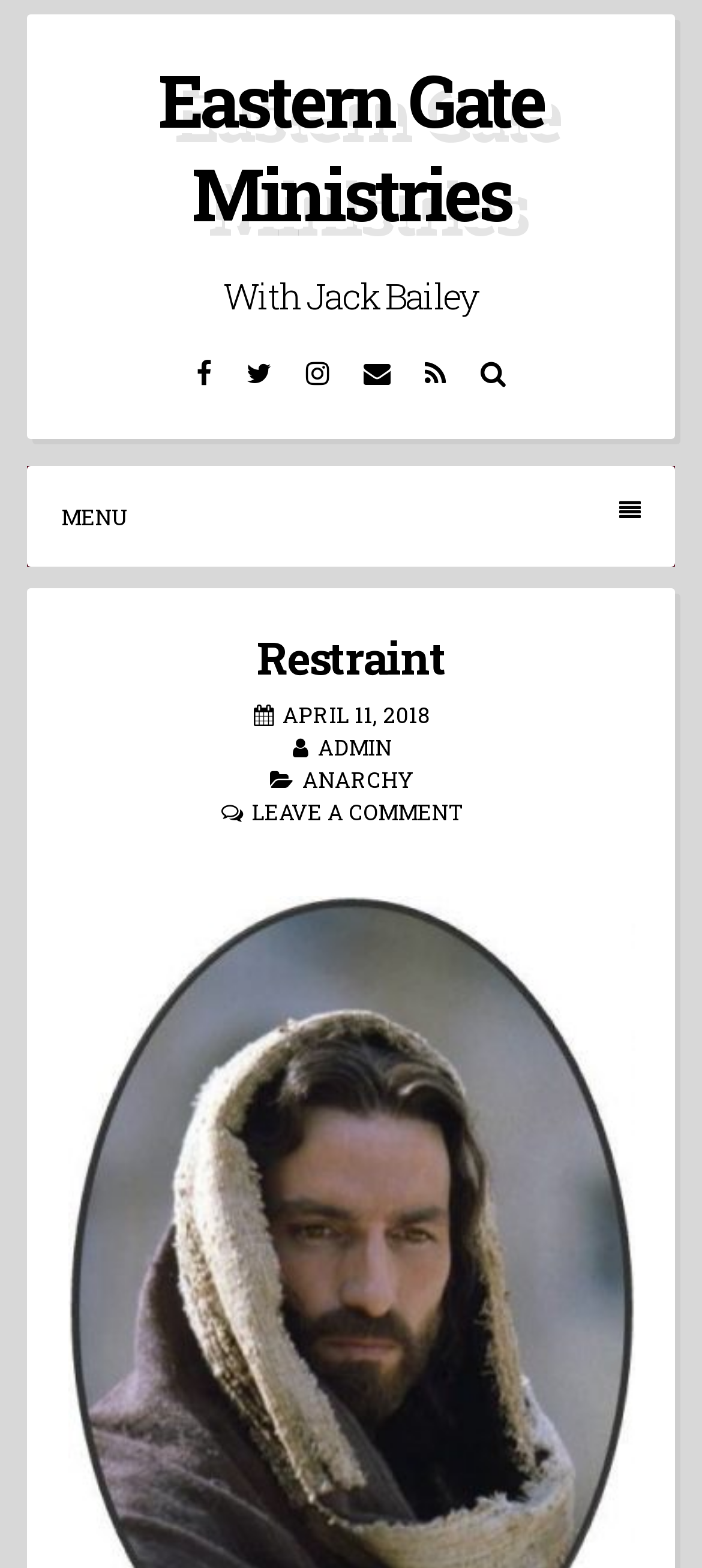Pinpoint the bounding box coordinates of the clickable area needed to execute the instruction: "search". The coordinates should be specified as four float numbers between 0 and 1, i.e., [left, top, right, bottom].

[0.677, 0.222, 0.728, 0.252]